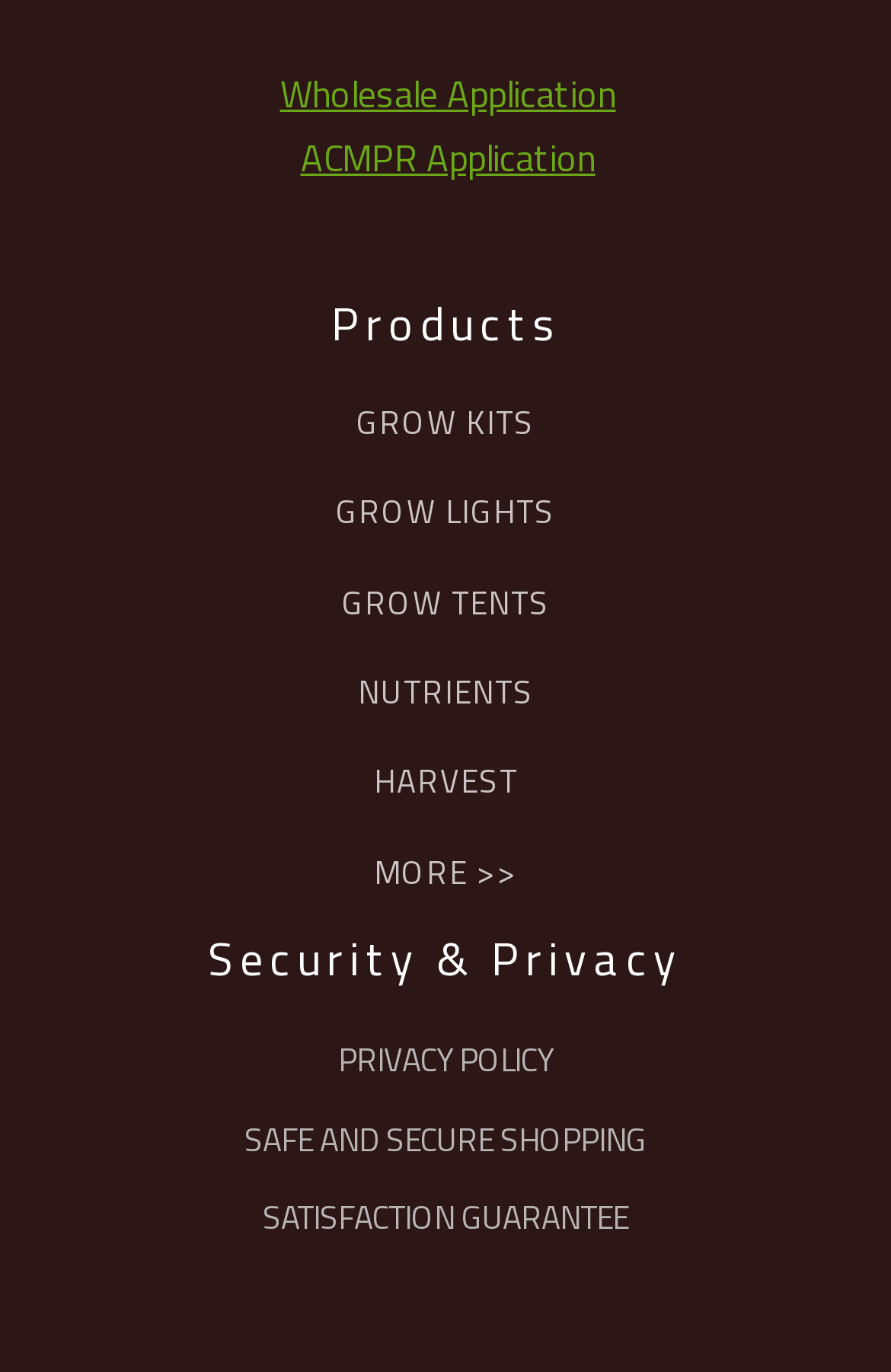How many security and privacy links are there?
Refer to the image and offer an in-depth and detailed answer to the question.

I counted the number of links under the 'Security & Privacy' heading, which are 'PRIVACY POLICY', 'SAFE AND SECURE SHOPPING', and 'SATISFACTION GUARANTEE'.